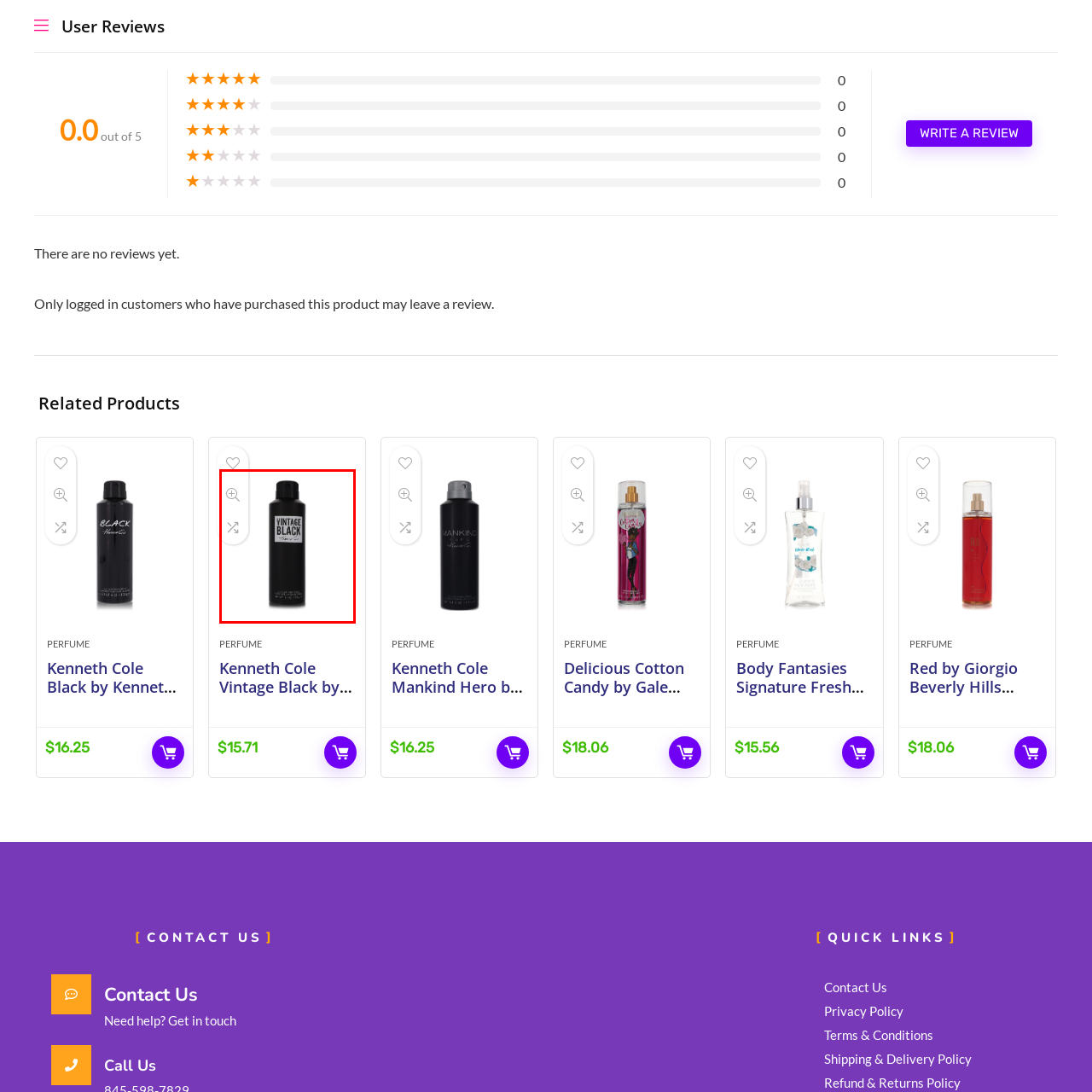What is the color of the spray bottle?
Inspect the image enclosed in the red bounding box and provide a thorough answer based on the information you see.

The color of the spray bottle can be determined by analyzing the visual description provided, which states that the bottle is 'sleek, black'.